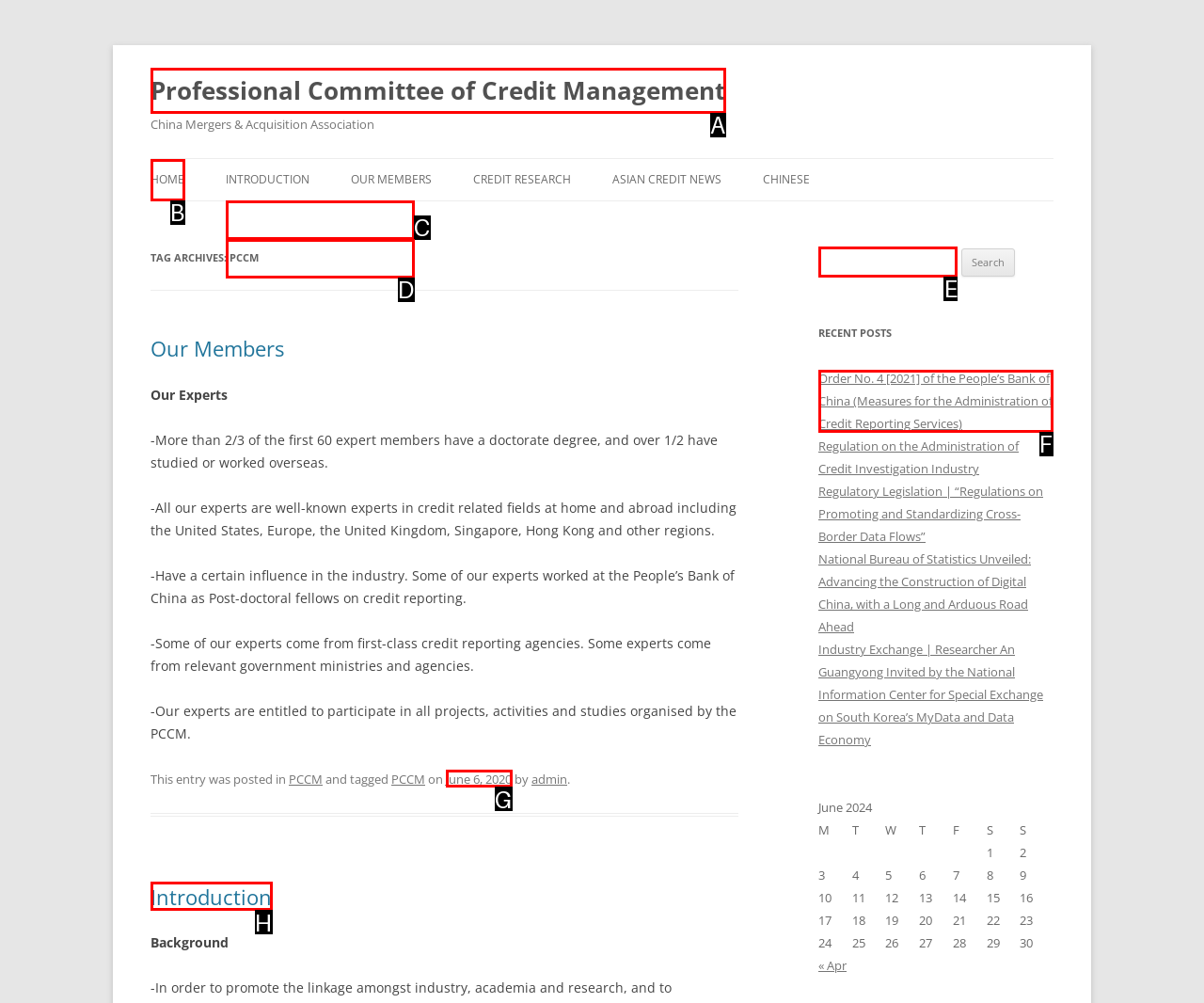Find the appropriate UI element to complete the task: Search for something. Indicate your choice by providing the letter of the element.

E